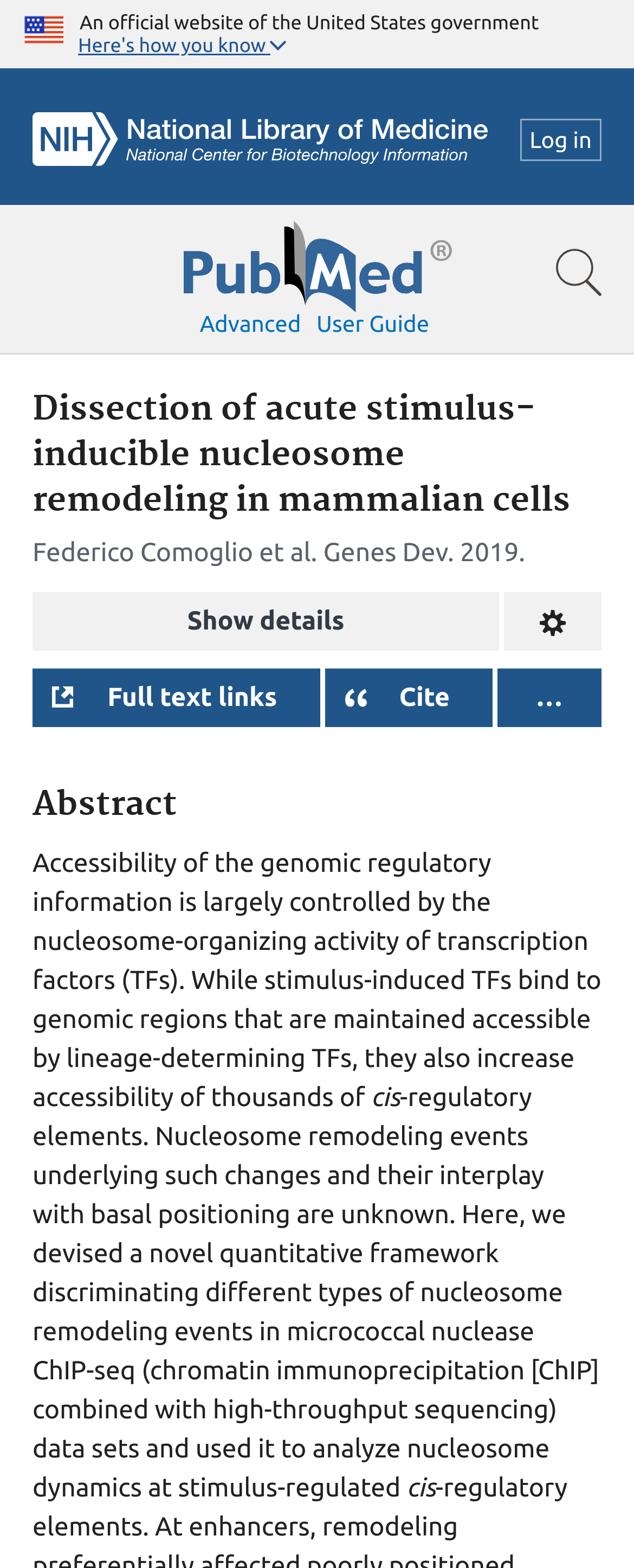Kindly respond to the following question with a single word or a brief phrase: 
What is the journal name?

Genes Dev